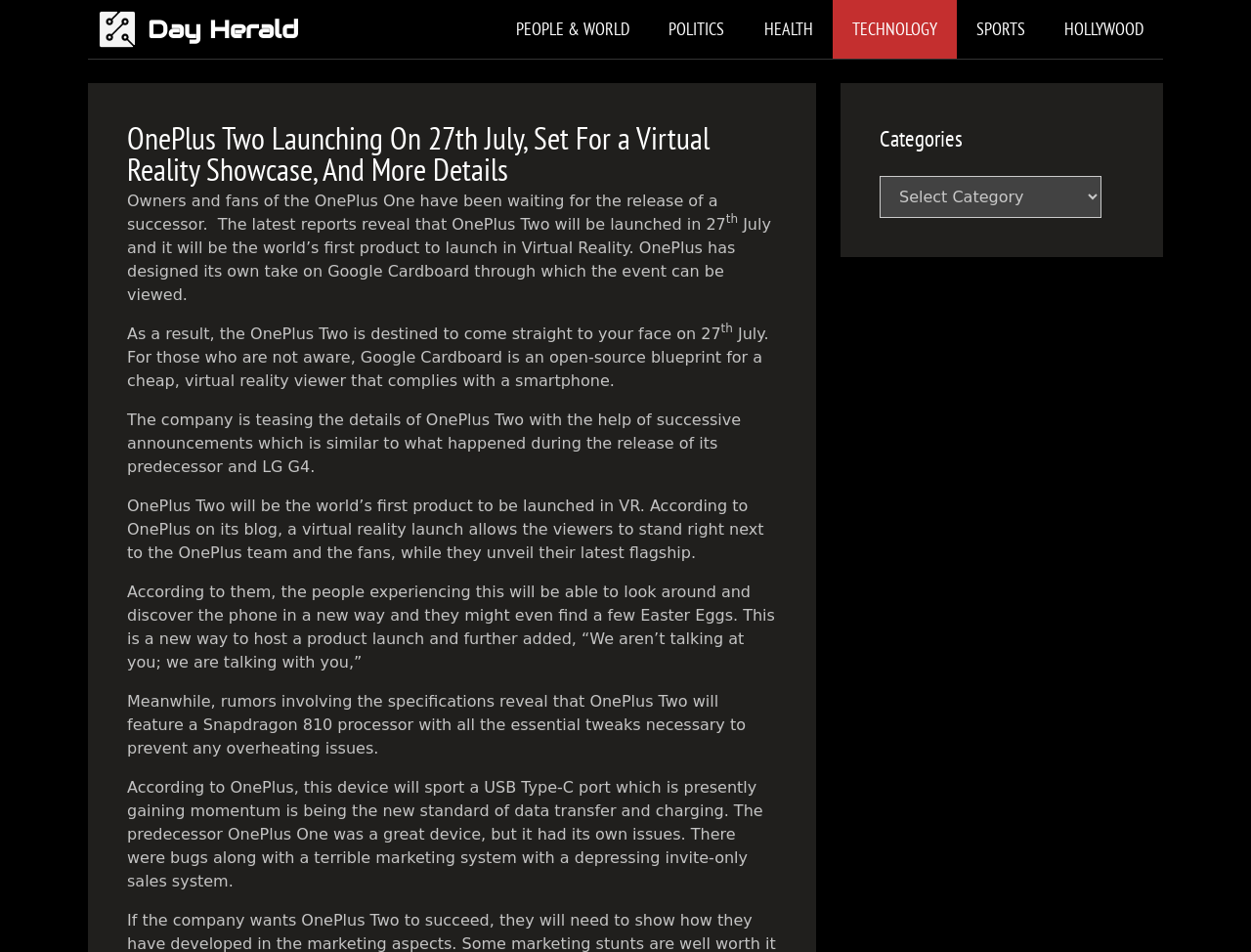Give a short answer using one word or phrase for the question:
What is the launch date of OnePlus Two?

27th July